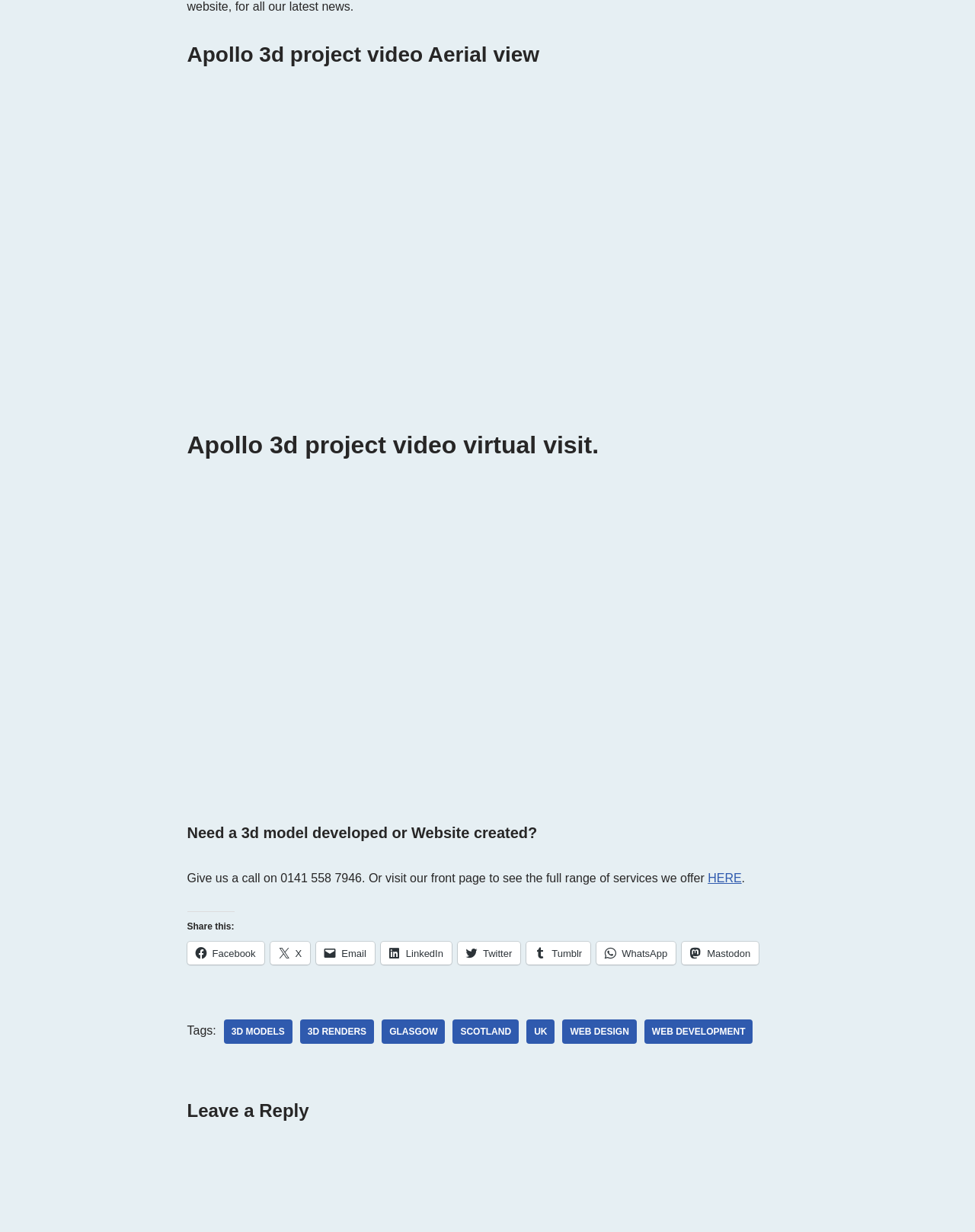Could you find the bounding box coordinates of the clickable area to complete this instruction: "Share on Facebook"?

[0.192, 0.764, 0.271, 0.783]